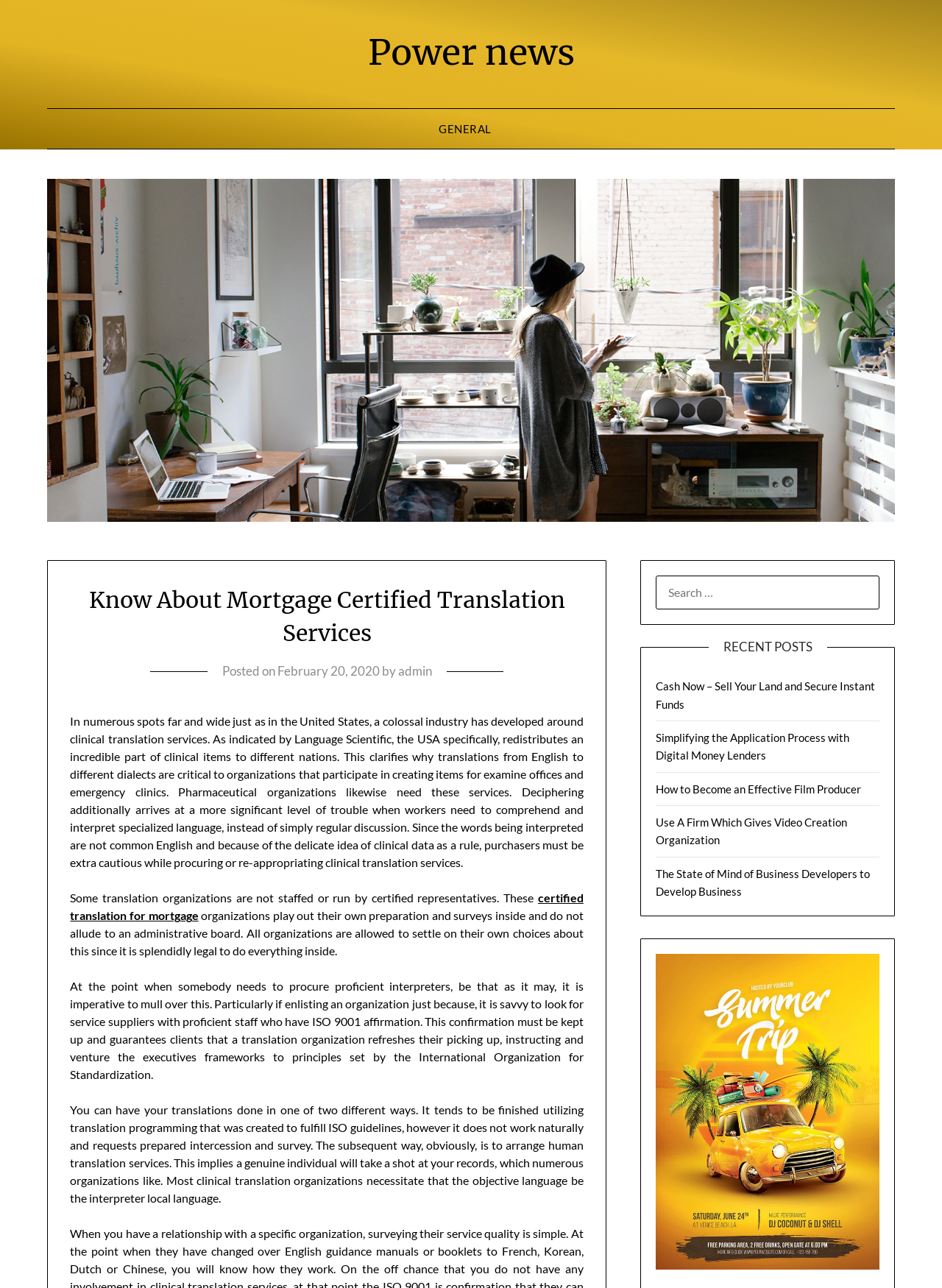Using the format (top-left x, top-left y, bottom-right x, bottom-right y), and given the element description, identify the bounding box coordinates within the screenshot: name="s" placeholder="Search …"

[0.696, 0.447, 0.934, 0.473]